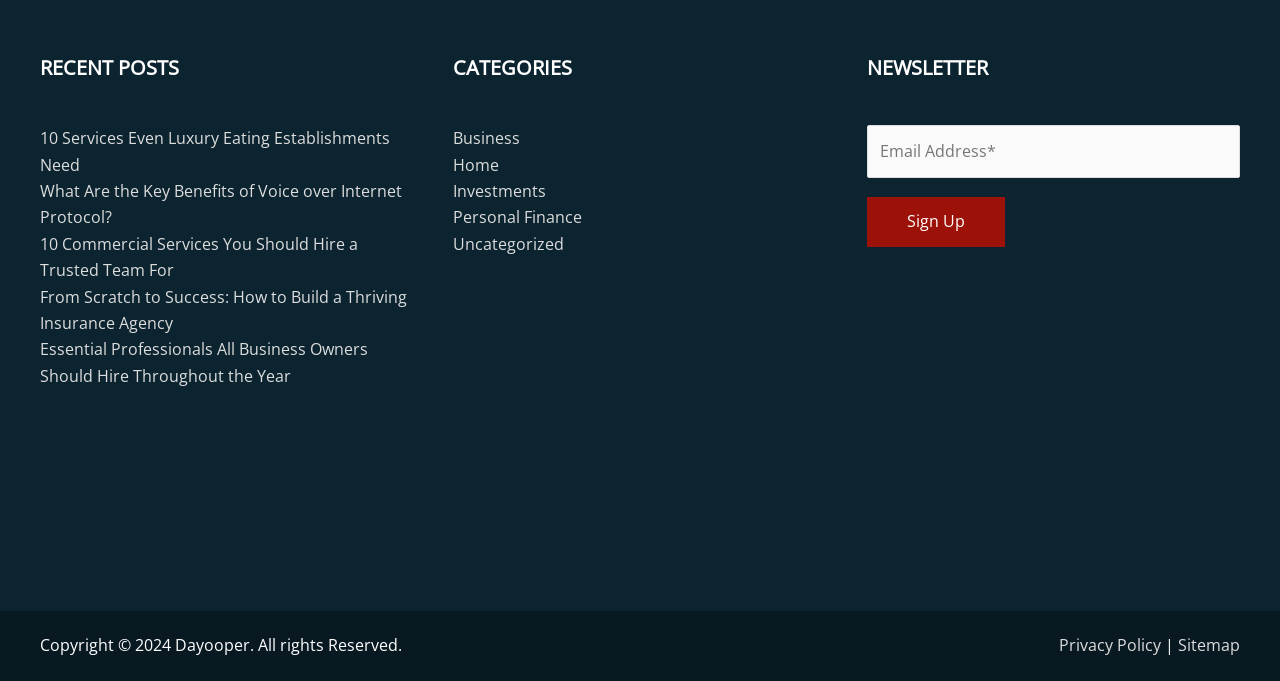Specify the bounding box coordinates of the element's area that should be clicked to execute the given instruction: "Enter email address in the contact form". The coordinates should be four float numbers between 0 and 1, i.e., [left, top, right, bottom].

[0.677, 0.184, 0.969, 0.261]